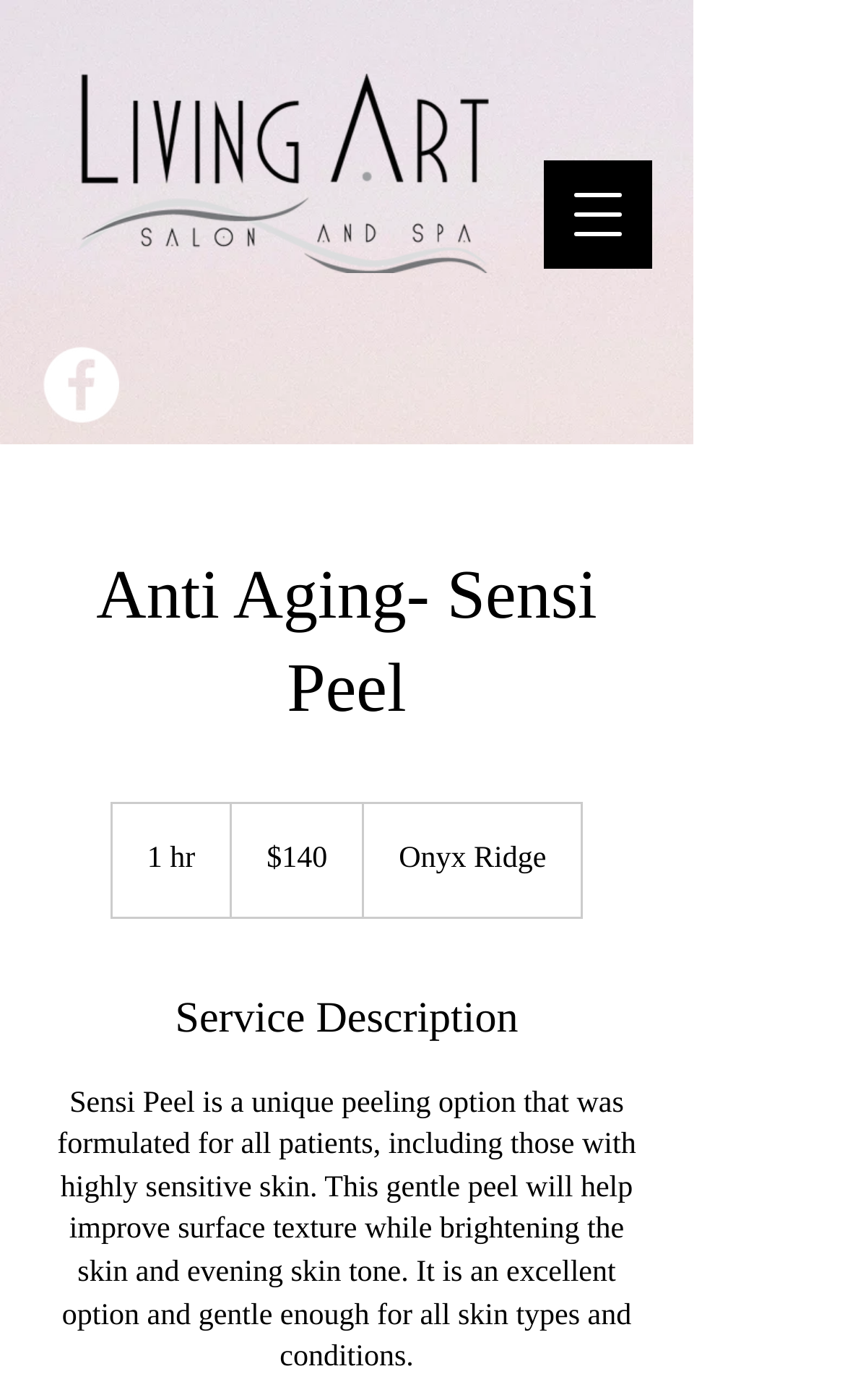Provide the bounding box coordinates for the UI element described in this sentence: "aria-label="Facebook"". The coordinates should be four float values between 0 and 1, i.e., [left, top, right, bottom].

[0.051, 0.248, 0.141, 0.302]